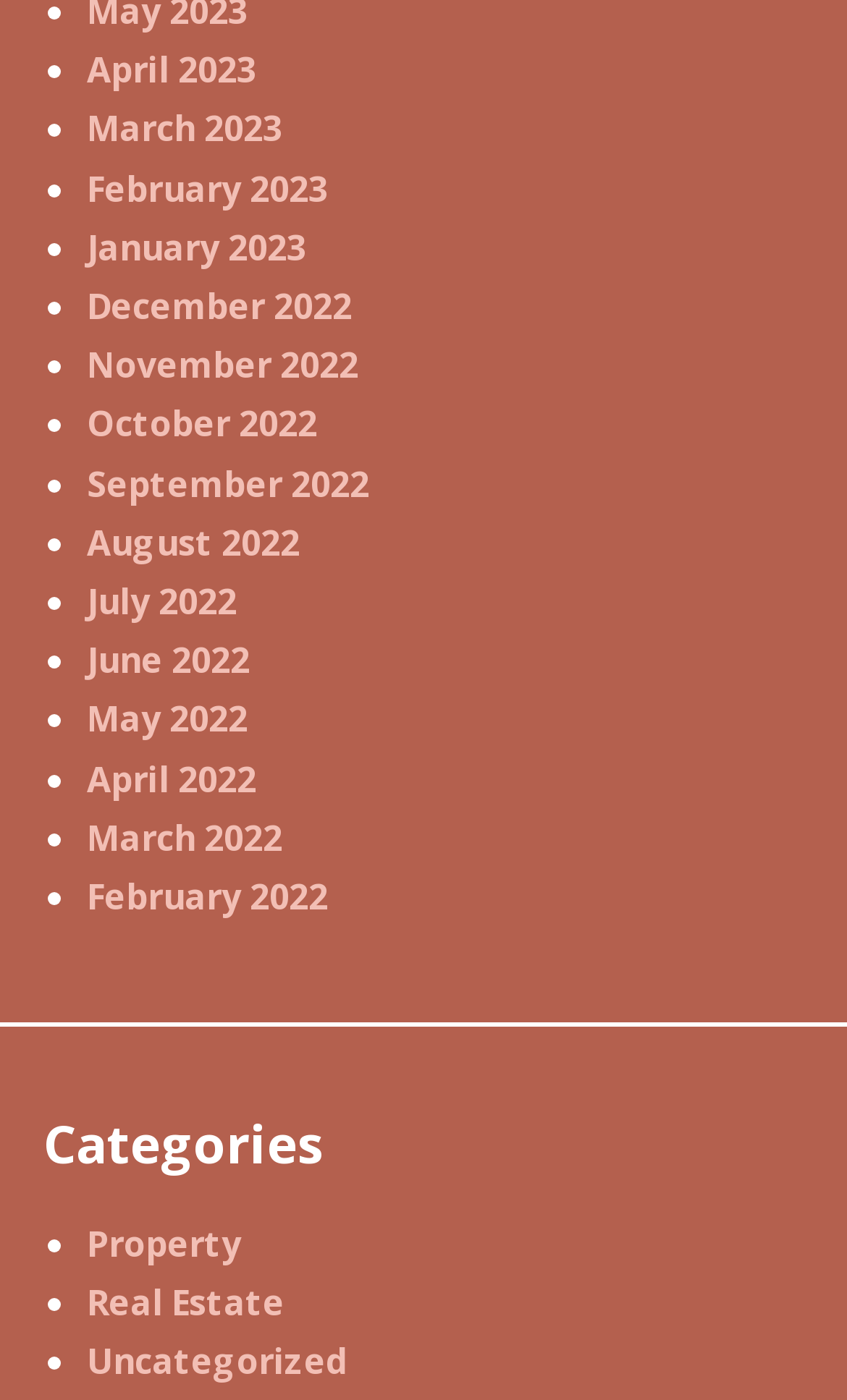Please determine the bounding box coordinates of the element's region to click for the following instruction: "View April 2023".

[0.103, 0.033, 0.303, 0.067]